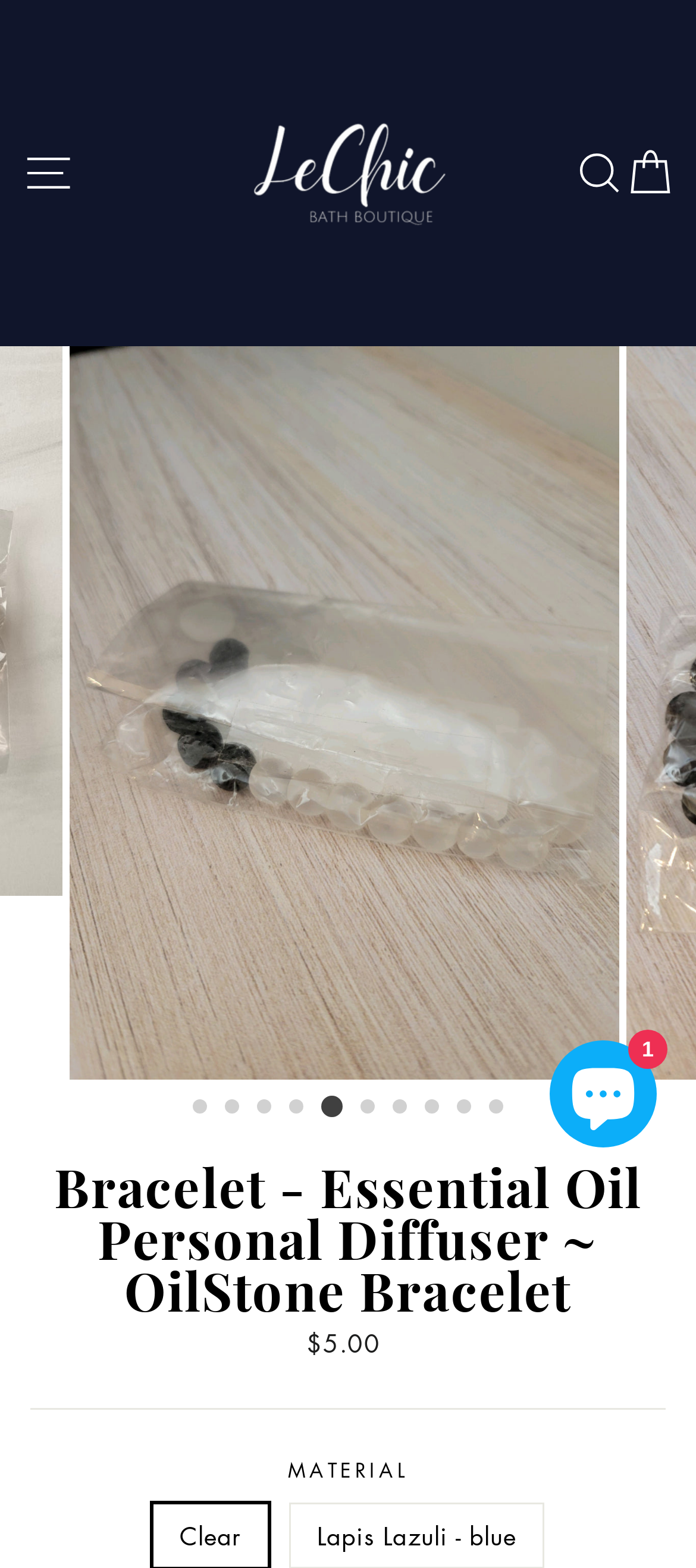Identify the bounding box for the given UI element using the description provided. Coordinates should be in the format (top-left x, top-left y, bottom-right x, bottom-right y) and must be between 0 and 1. Here is the description: alt="LeChic Bath Boutique"

[0.295, 0.019, 0.705, 0.201]